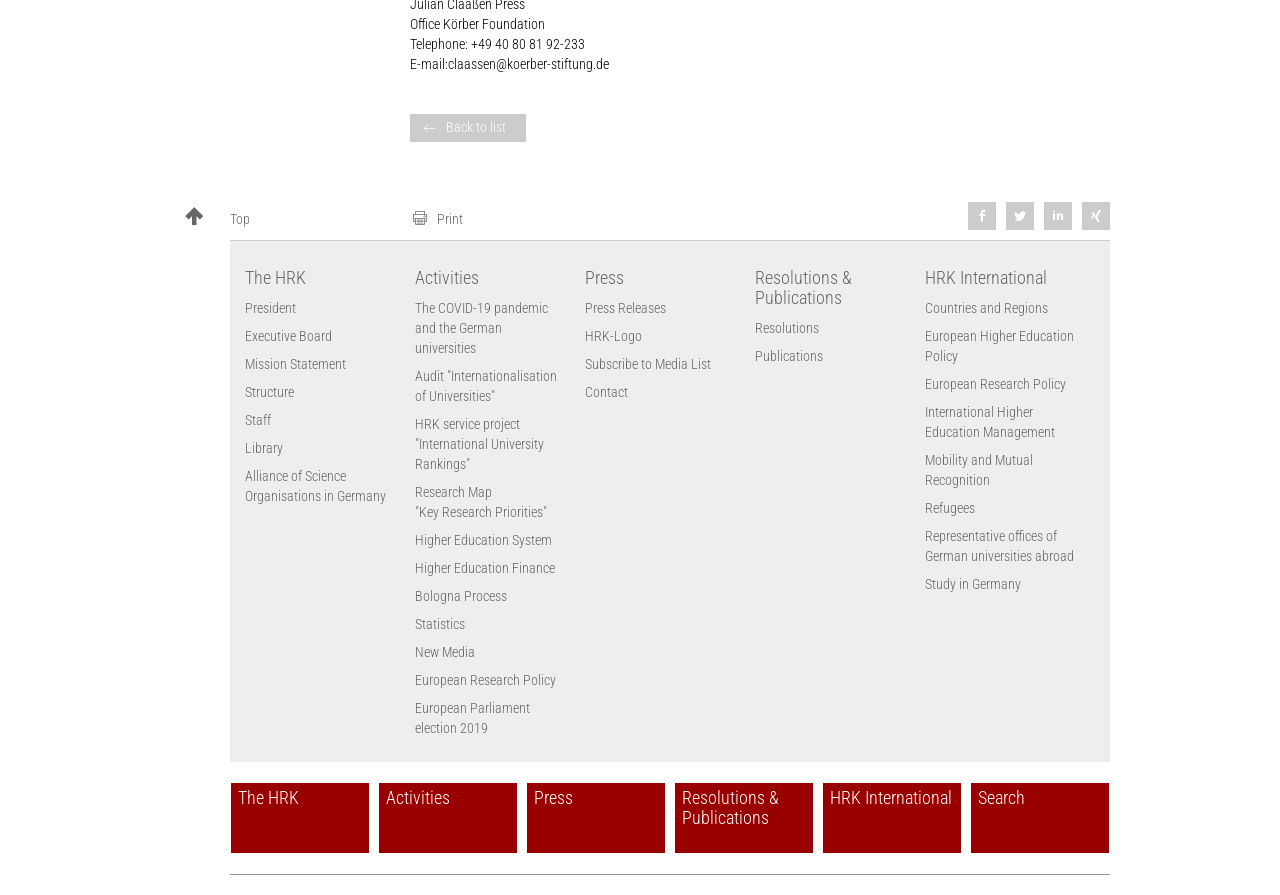Highlight the bounding box coordinates of the element that should be clicked to carry out the following instruction: "Click the 'Top' button". The coordinates must be given as four float numbers ranging from 0 to 1, i.e., [left, top, right, bottom].

[0.133, 0.226, 0.32, 0.263]